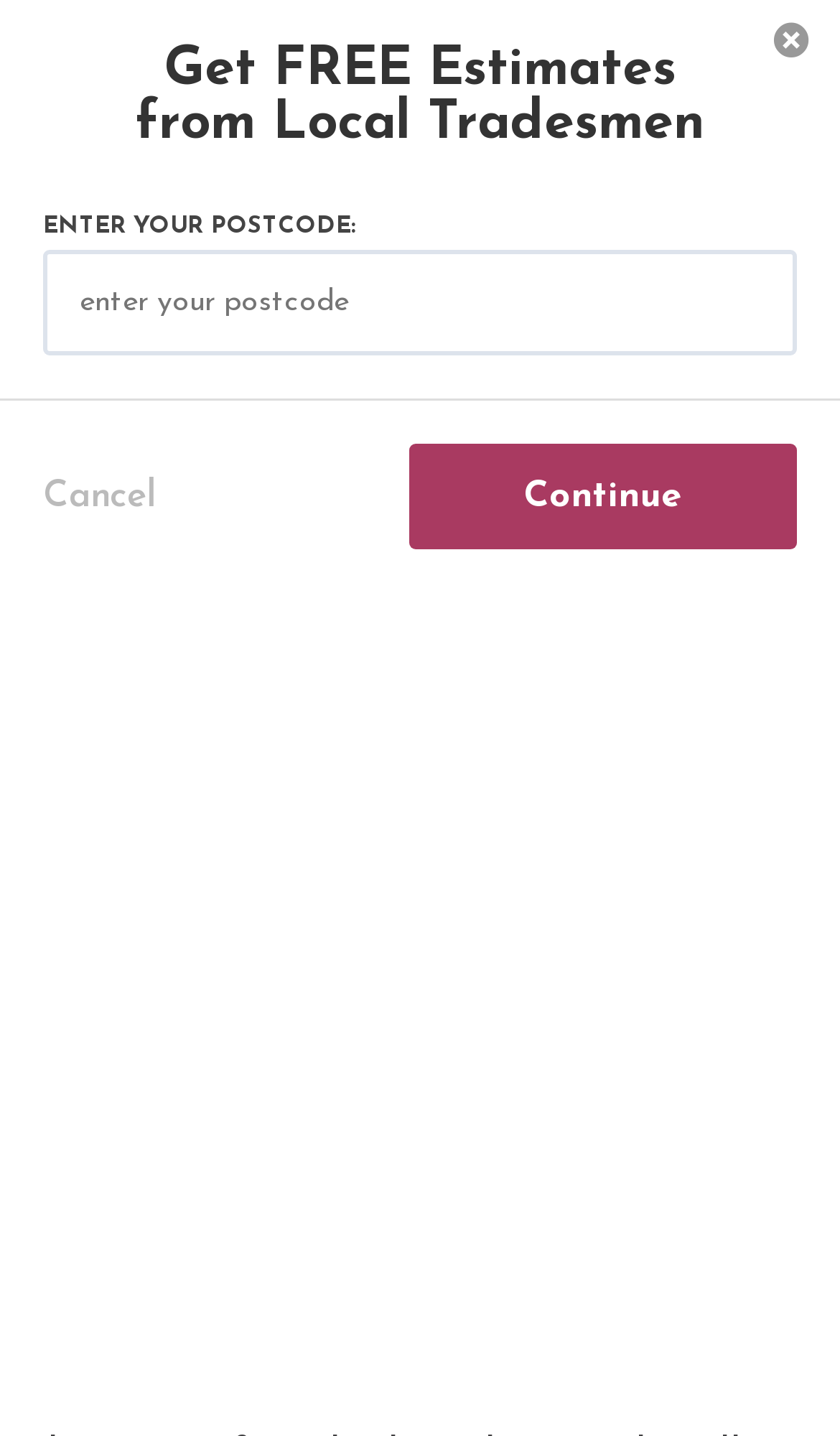What is the main topic of this article?
Using the image as a reference, give a one-word or short phrase answer.

Garage demolition cost